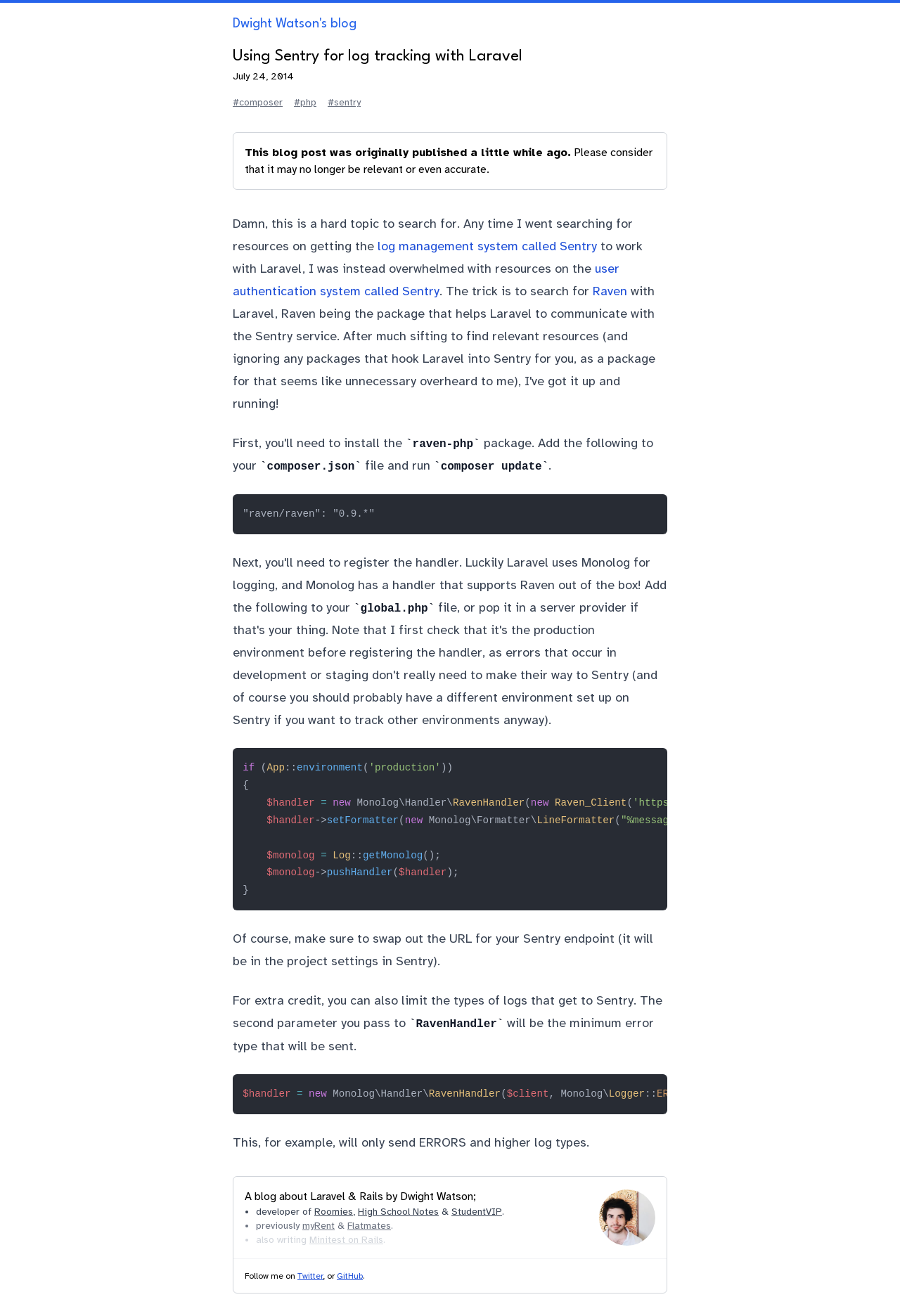Please predict the bounding box coordinates of the element's region where a click is necessary to complete the following instruction: "click the link to user authentication system called Sentry". The coordinates should be represented by four float numbers between 0 and 1, i.e., [left, top, right, bottom].

[0.259, 0.198, 0.688, 0.227]